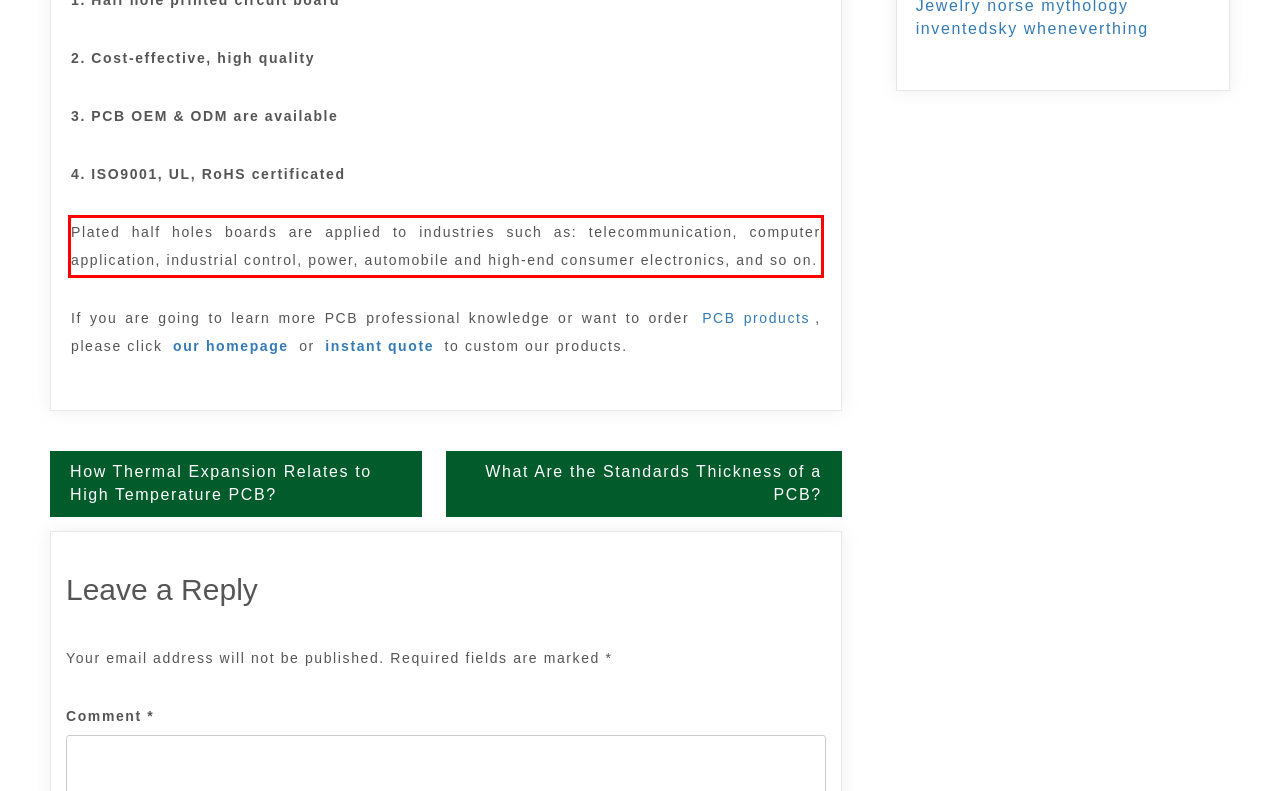Identify the text within the red bounding box on the webpage screenshot and generate the extracted text content.

Plated half holes boards are applied to industries such as: telecommunication, computer application, industrial control, power, automobile and high-end consumer electronics, and so on.